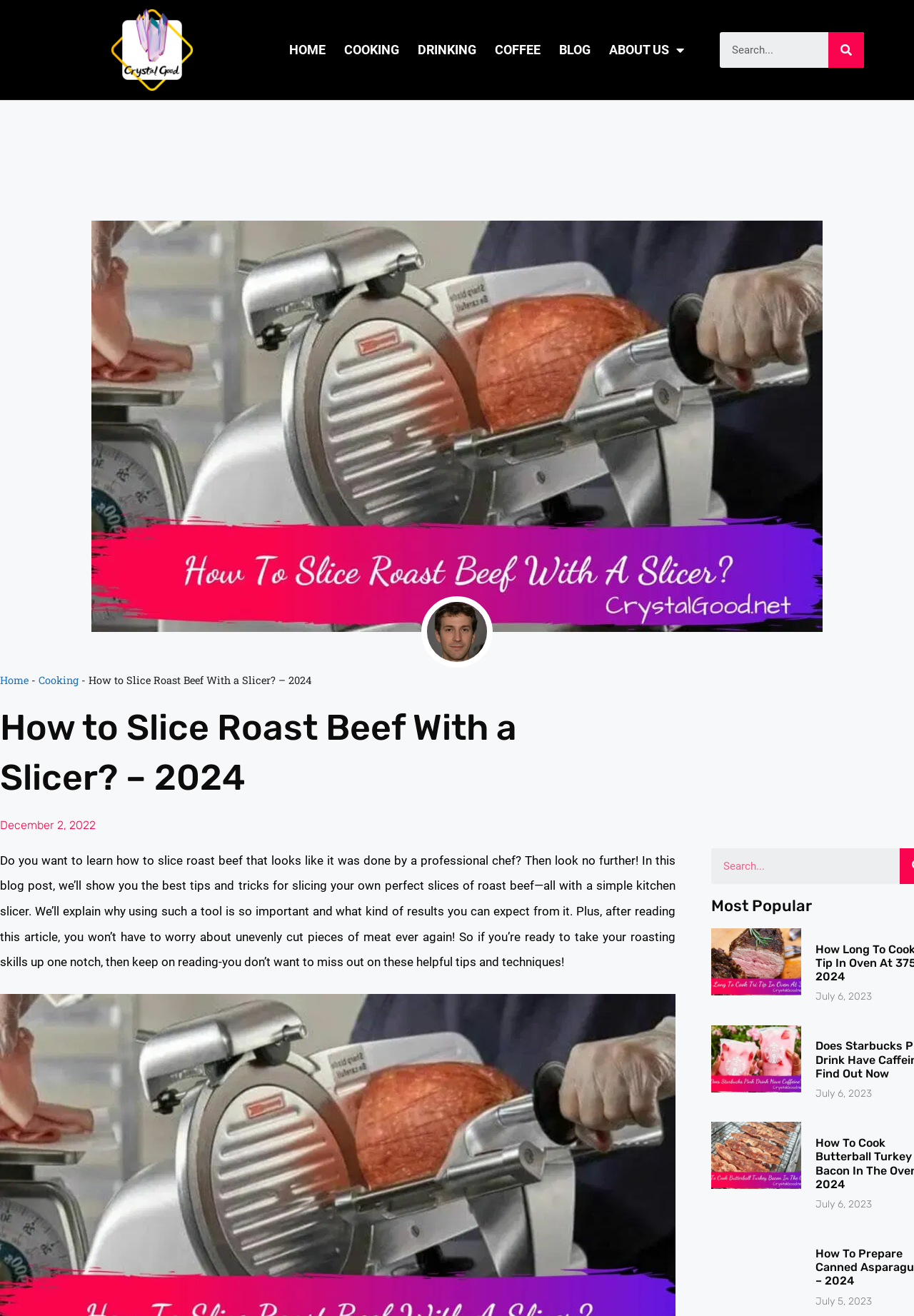Respond to the question below with a single word or phrase:
How many related links are there?

4